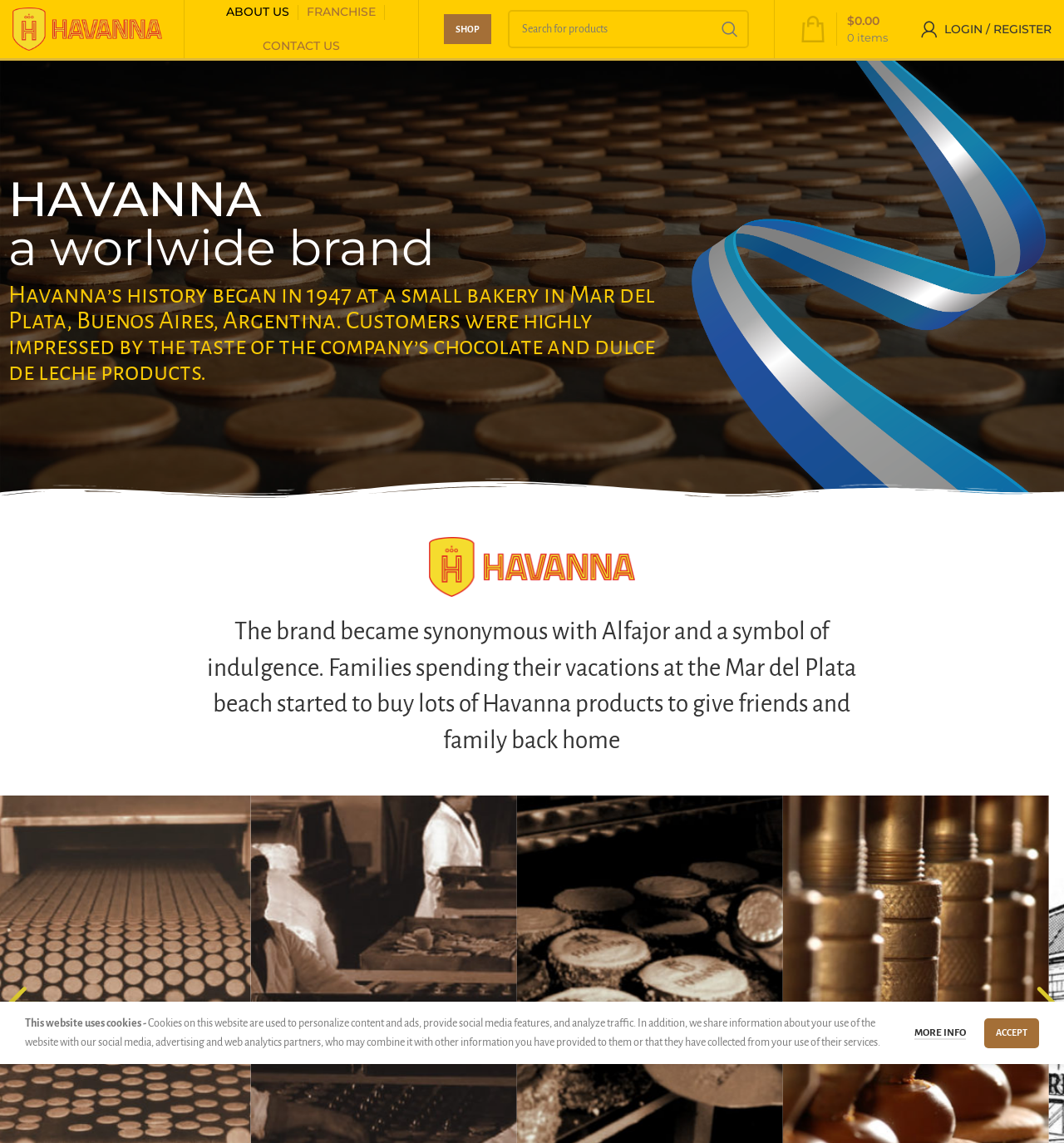What is the theme of the image on the webpage?
Observe the image and answer the question with a one-word or short phrase response.

Dulce de Leche